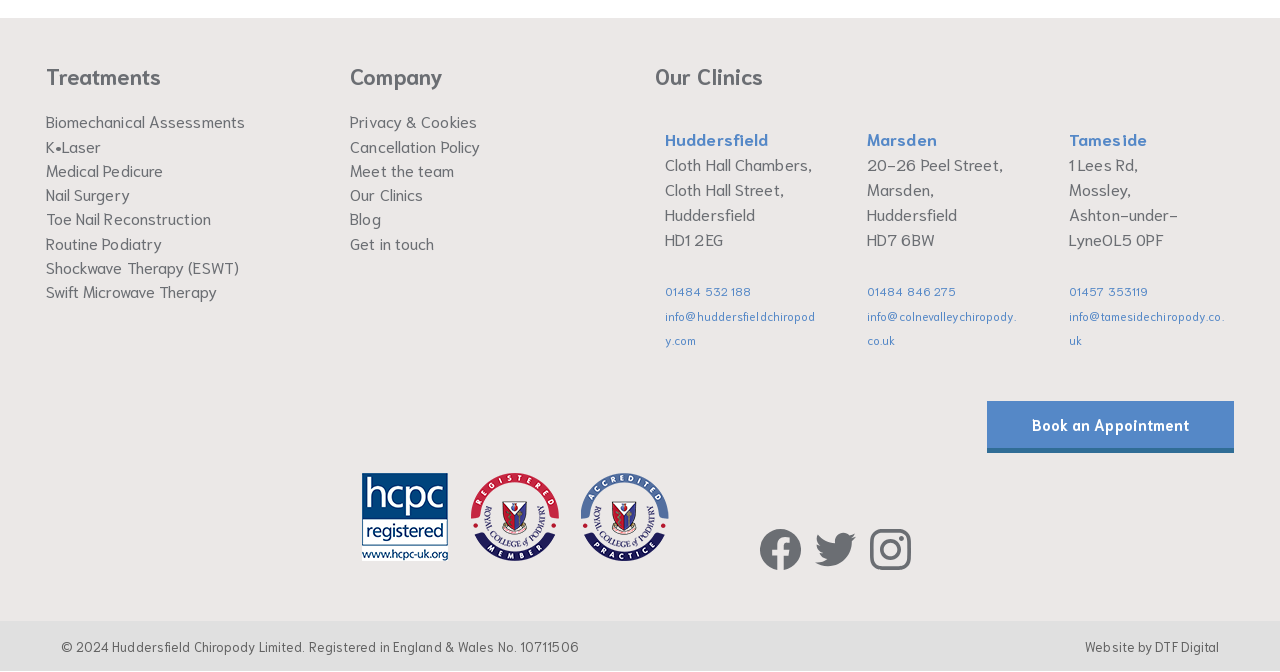Find the bounding box coordinates for the HTML element described as: "Website by DTF Digital". The coordinates should consist of four float values between 0 and 1, i.e., [left, top, right, bottom].

[0.848, 0.947, 0.953, 0.976]